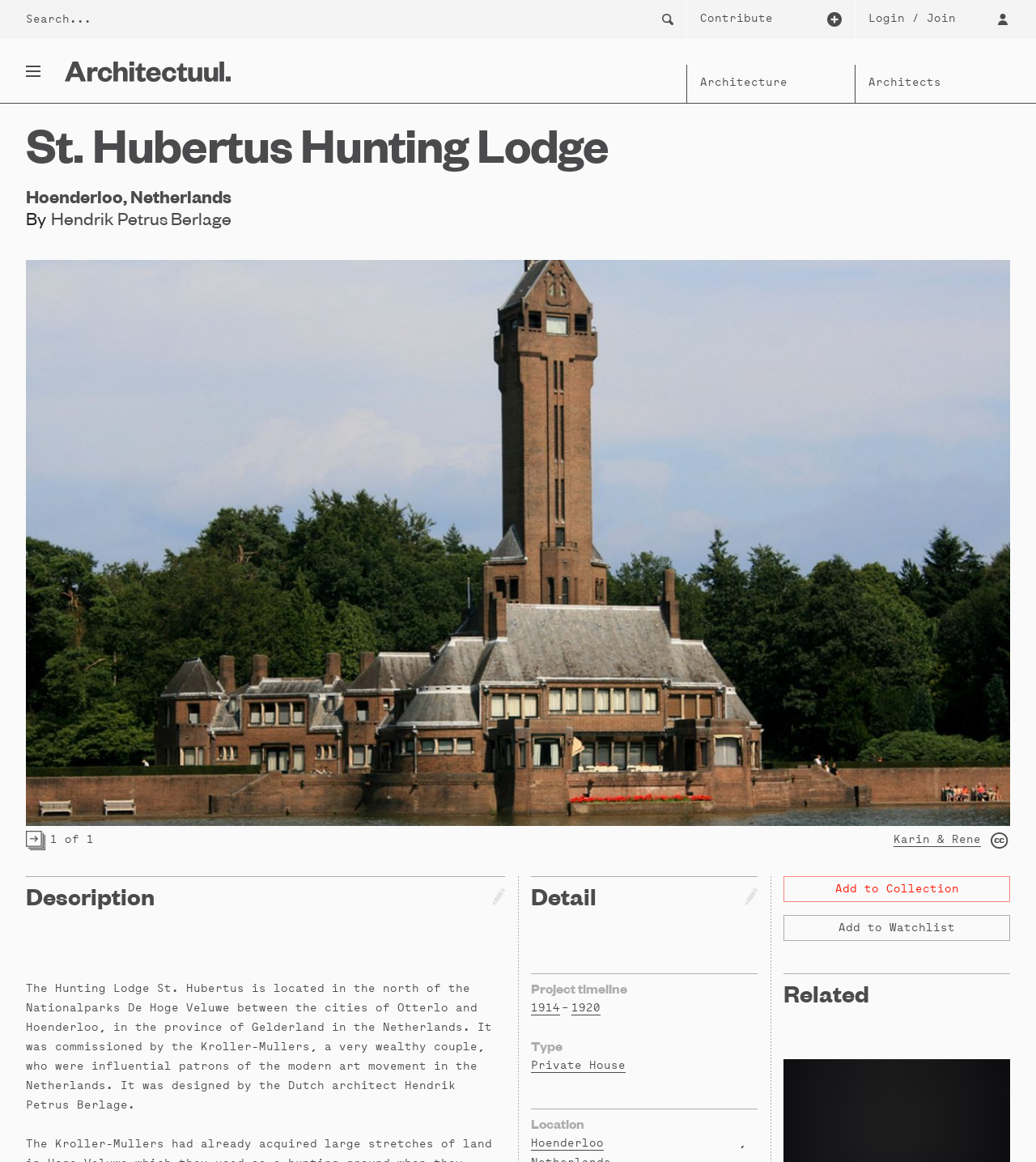Illustrate the webpage's structure and main components comprehensively.

The webpage is about St. Hubertus Hunting Lodge, an architectural project. At the top, there is a search bar with a textbox and a button, accompanied by a "Contribute" link and a "Details" section. Below the search bar, there is a navigation menu with links to "Architecture", "Architects", and the website's logo, "Architectuul".

The main content of the webpage is dedicated to the St. Hubertus Hunting Lodge project. The project's title, "St. Hubertus Hunting Lodge", is displayed prominently, followed by the location, "Hoenderloo, Netherlands". The architect's name, "Hendrik Petrus Berlage", is also mentioned. There are two large images of the hunting lodge, taking up most of the page's width.

Below the images, there is a brief description of the project, which explains its location, commission, and design. The text is divided into two columns, with the first column containing the main description and the second column containing additional information, such as the project's type, "Private House", and its completion dates, "1914-1920".

At the bottom of the page, there are links to "Add to Collection" and "Add to Watchlist", as well as a copyright notice and a link to the website's terms of use. There are also several other links scattered throughout the page, including a link to the architect's profile and a link to view more images of the project.